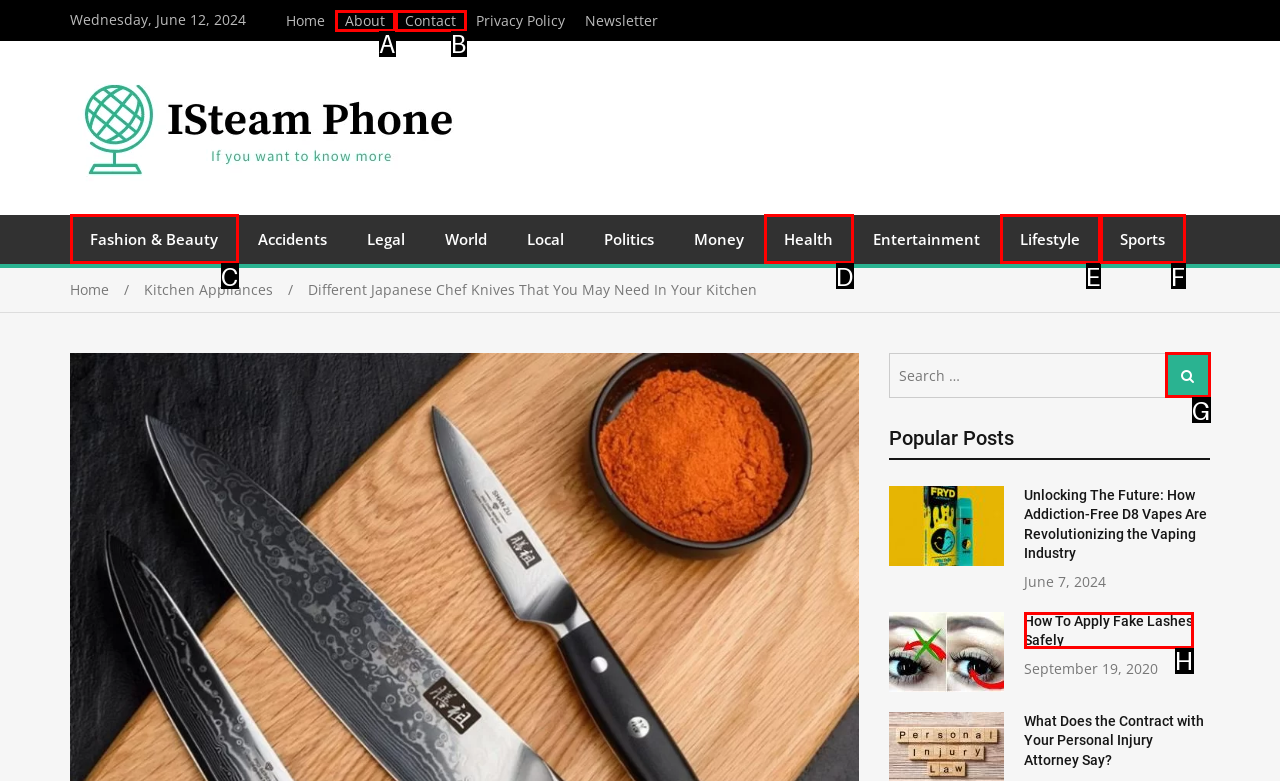Determine which option matches the element description: Fashion & Beauty
Reply with the letter of the appropriate option from the options provided.

C